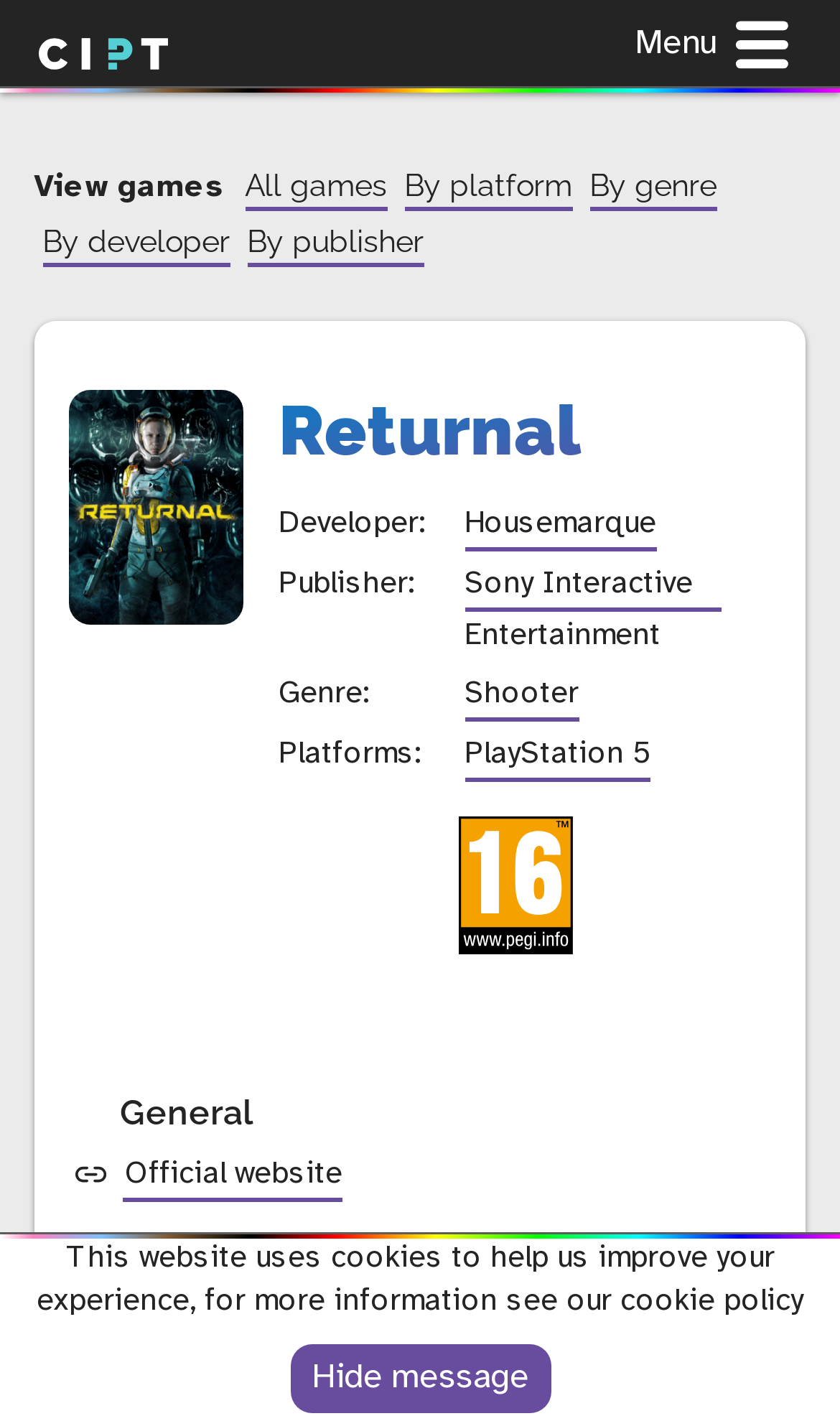Please identify the bounding box coordinates of the area that needs to be clicked to fulfill the following instruction: "Go back to the homepage."

[0.02, 0.012, 0.225, 0.061]